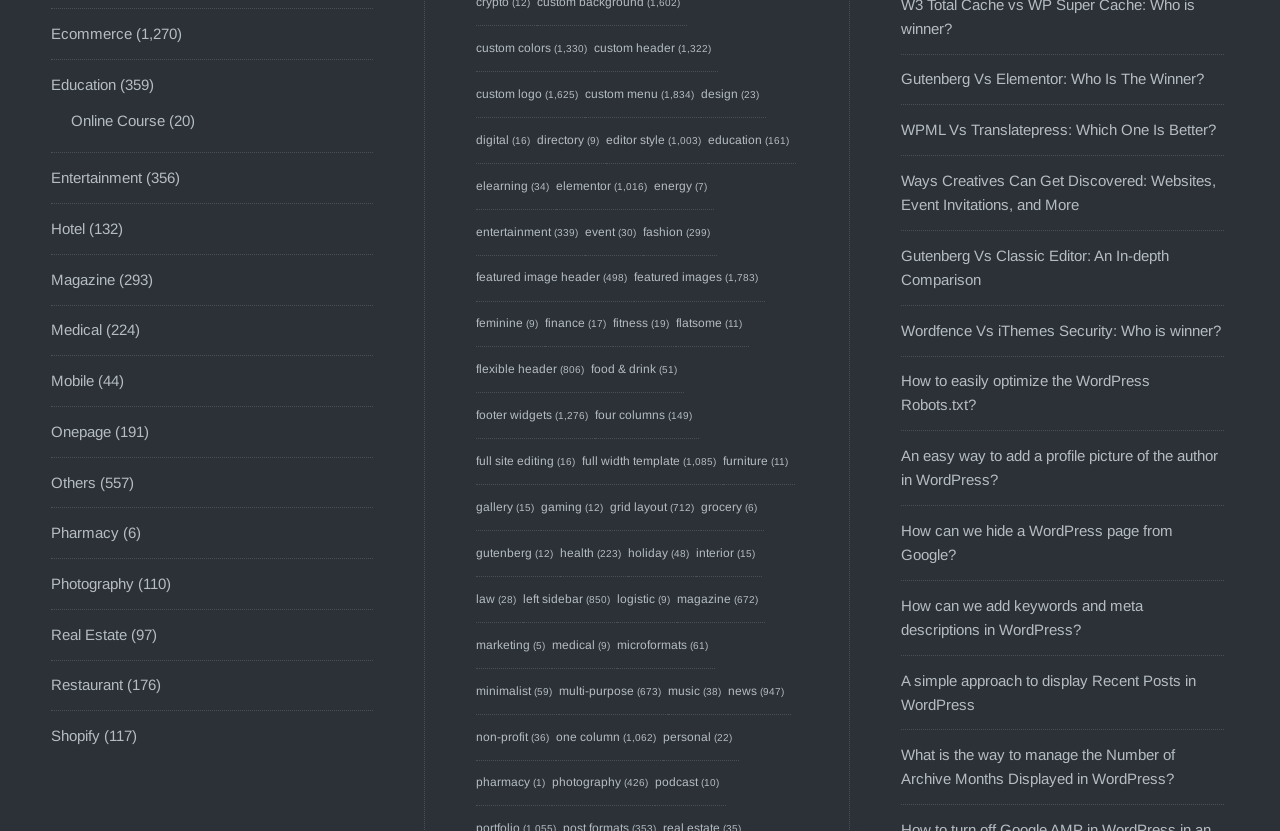Give the bounding box coordinates for the element described by: "Investment Caution List".

None